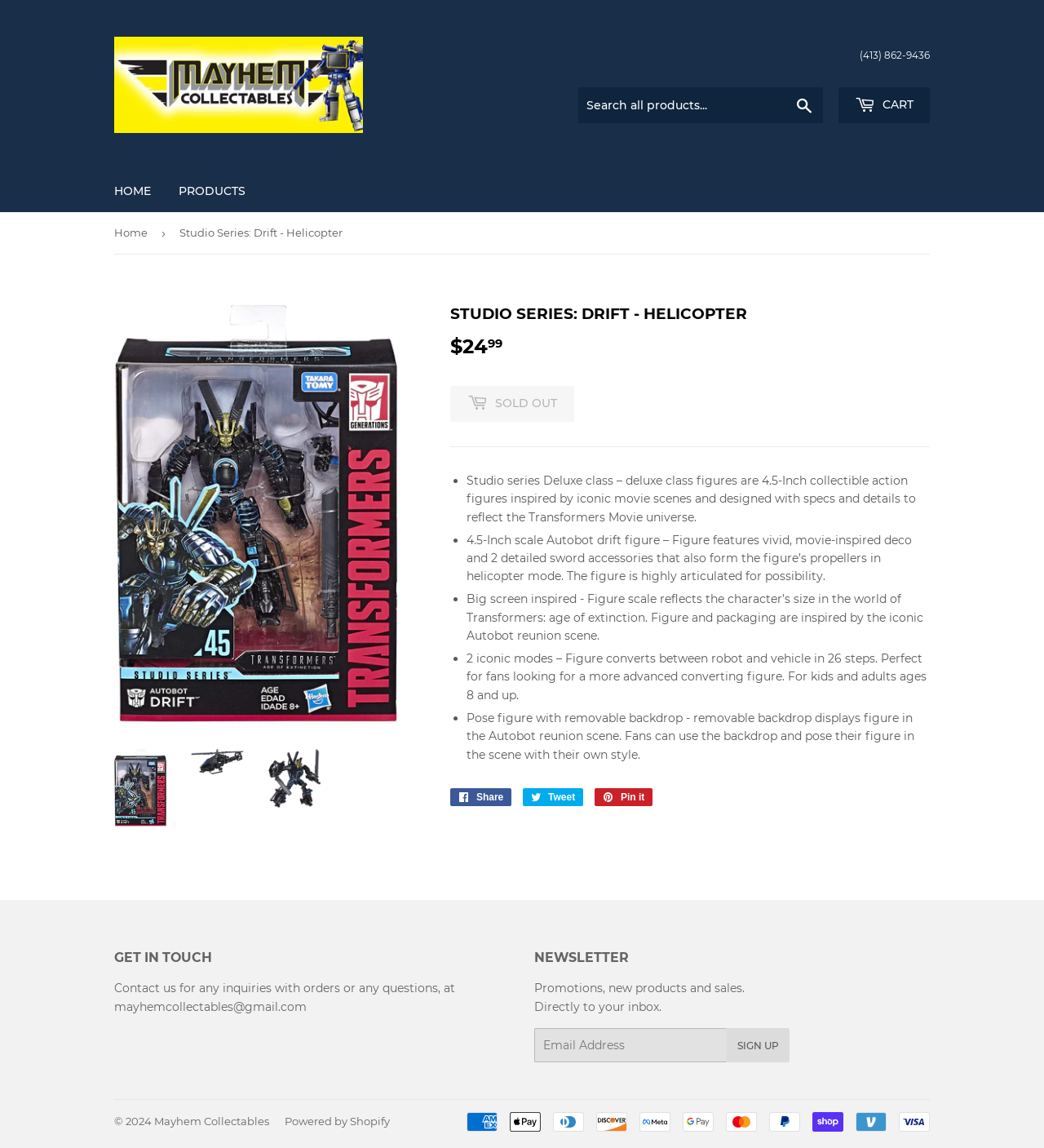Please find the bounding box coordinates of the clickable region needed to complete the following instruction: "Search all products". The bounding box coordinates must consist of four float numbers between 0 and 1, i.e., [left, top, right, bottom].

[0.554, 0.076, 0.788, 0.108]